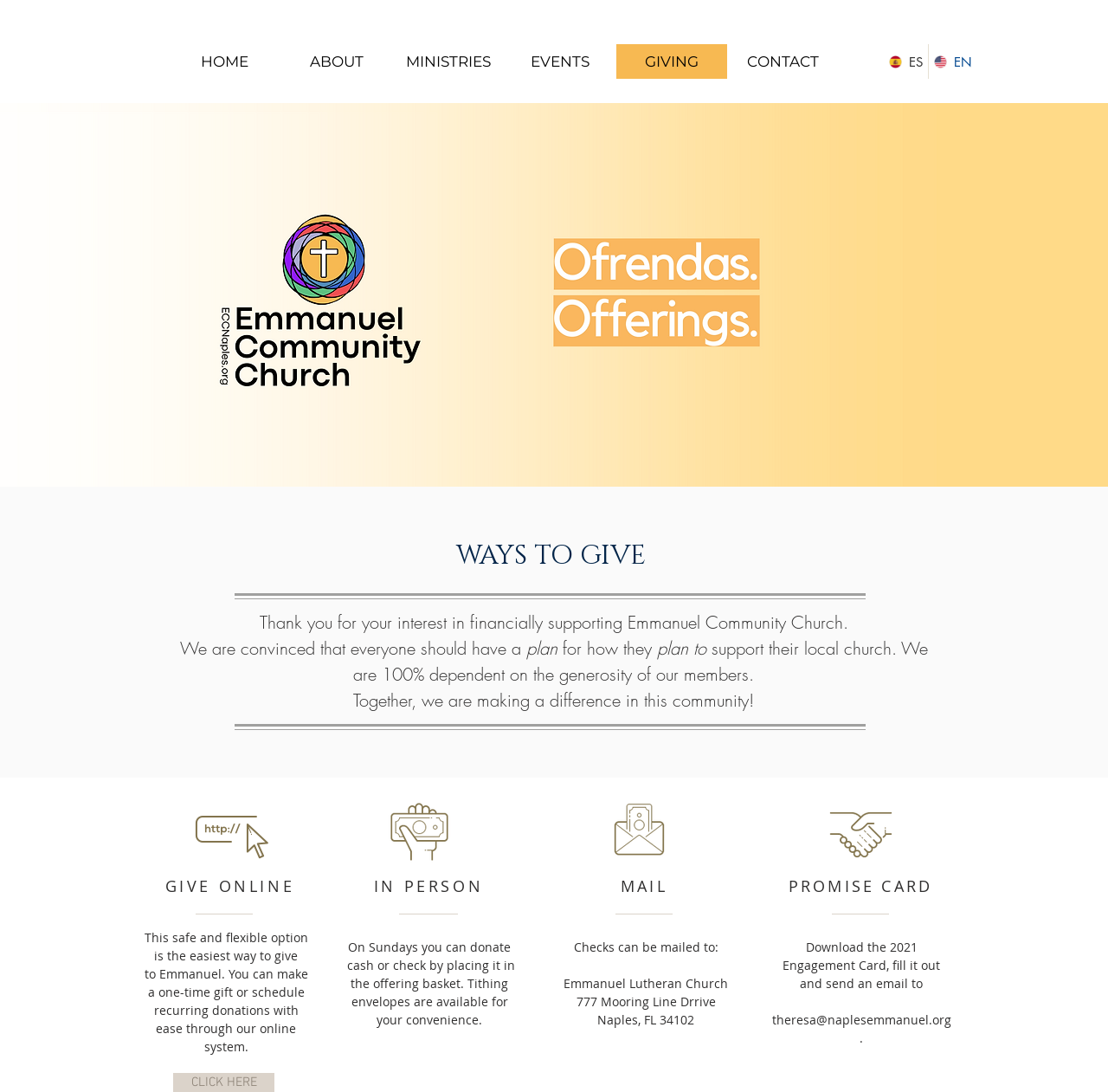Locate the bounding box coordinates of the area where you should click to accomplish the instruction: "Click the HOME link".

[0.152, 0.04, 0.253, 0.072]